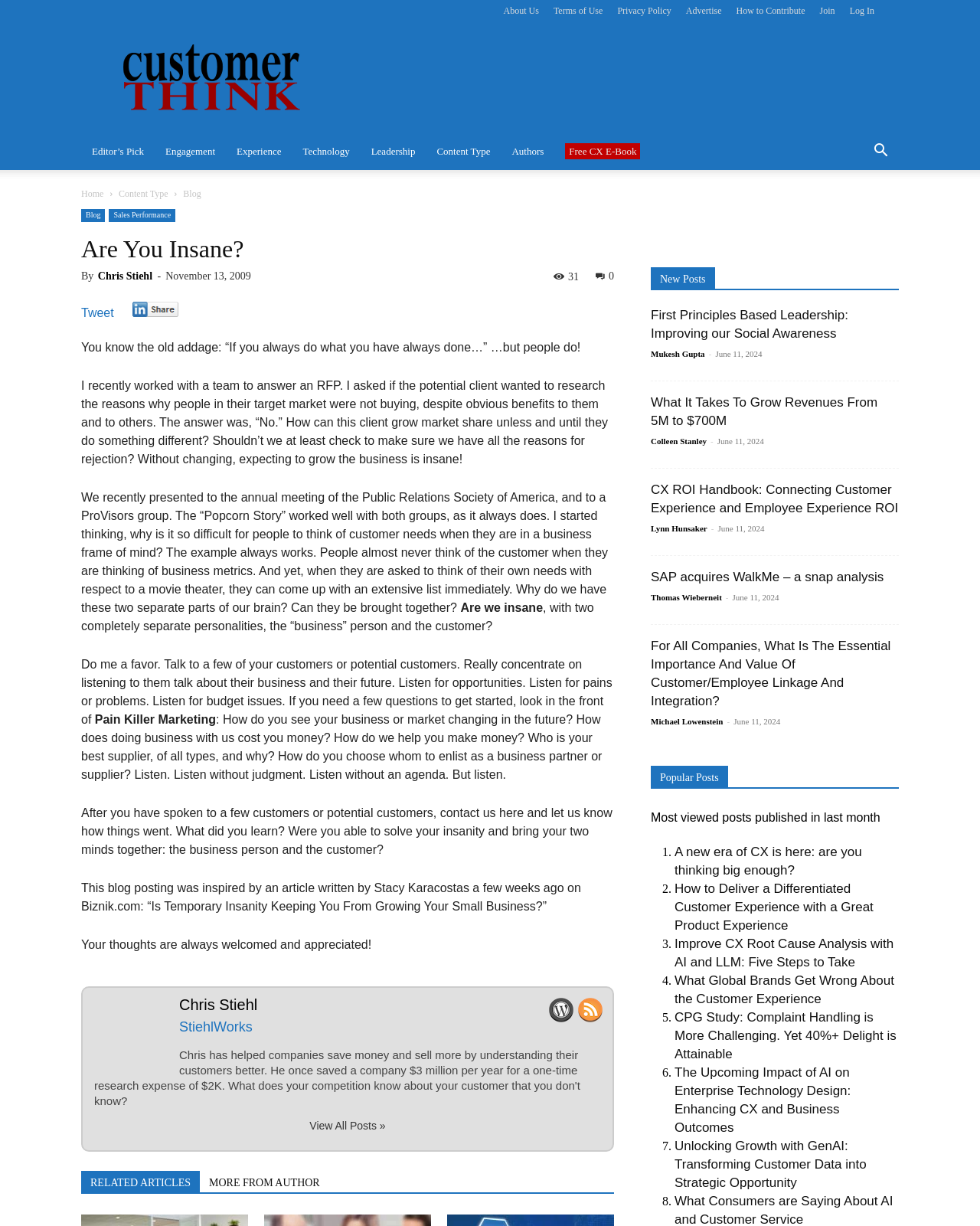Construct a comprehensive caption that outlines the webpage's structure and content.

The webpage is a blog article titled "Are You Insane?" on the CustomerThink website. At the top, there is a navigation menu with links to "About Us", "Terms of Use", "Privacy Policy", "Advertise", "How to Contribute", "Join", and "Log In". Below this, there is a logo image of CustomerThink.

On the left side, there are several links to categories, including "Editor's Pick", "Engagement", "Experience", "Technology", "Leadership", "Content Type", "Authors", and "Free CX E-Book". A search button is located at the top right corner.

The main content of the webpage is an article with a heading "Are You Insane?" written by Chris Stiehl. The article discusses the importance of understanding customer needs and how people often separate their business and customer personas. The text is divided into several paragraphs, with some highlighted quotes and a call to action to talk to customers and listen to their needs.

Below the article, there are links to share the content on social media platforms, including Twitter and LinkedIn. The author's name and a link to their profile are also provided.

At the bottom of the page, there is a footer section with links to the website's terms and conditions, as well as a copyright notice. There are also several related articles listed, including "First Principles Based Leadership: Improving our Social Awareness", "What It Takes To Grow Revenues From 5M to $700M", "CX ROI Handbook: Connecting Customer Experience and Employee Experience ROI", and "SAP acquires WalkMe – a snap analysis". Each related article has a heading, a link to the full article, and information about the author and publication date.